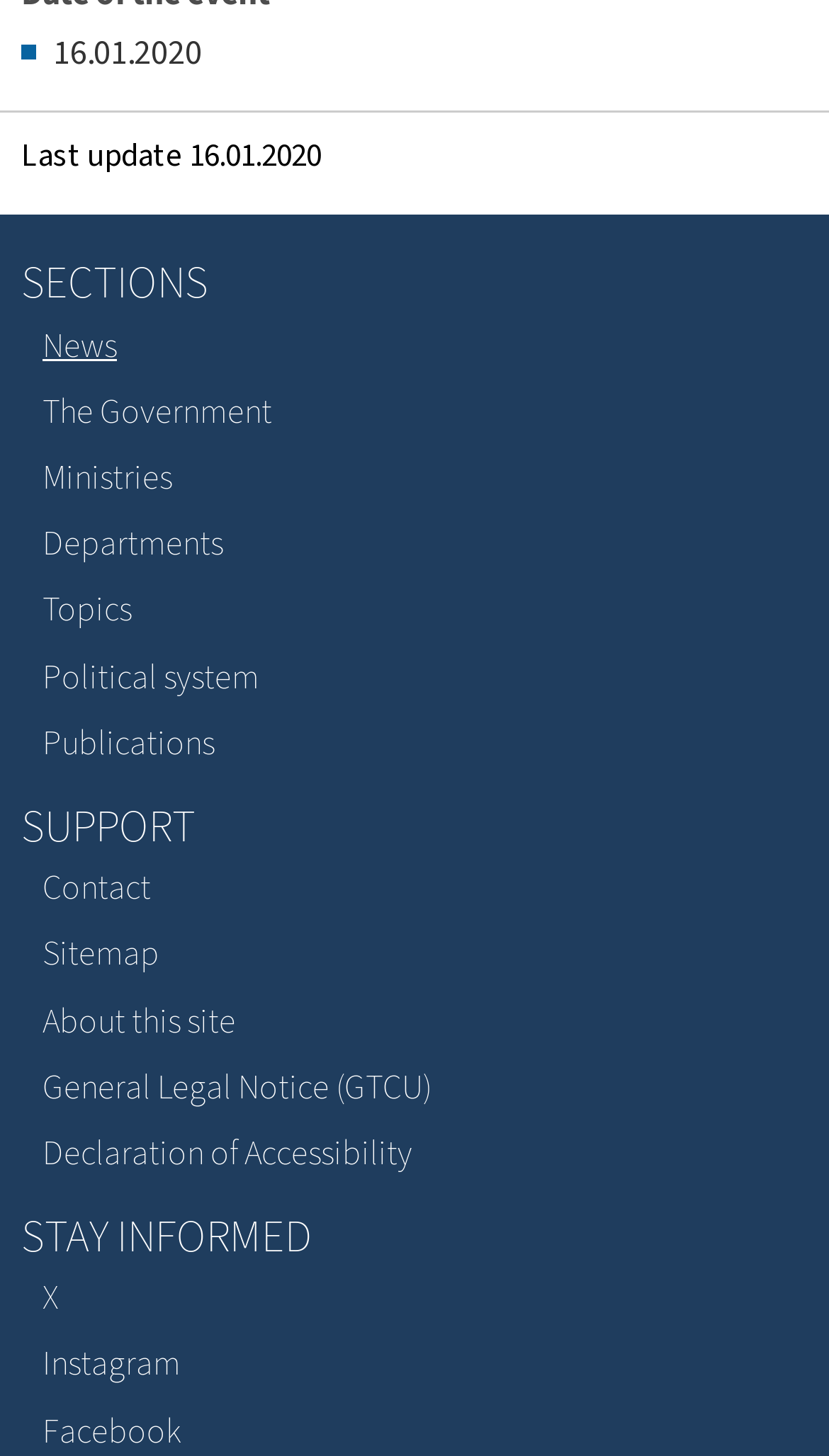What is the purpose of the SUPPORT section?
Look at the image and provide a short answer using one word or a phrase.

Provide contact and site information